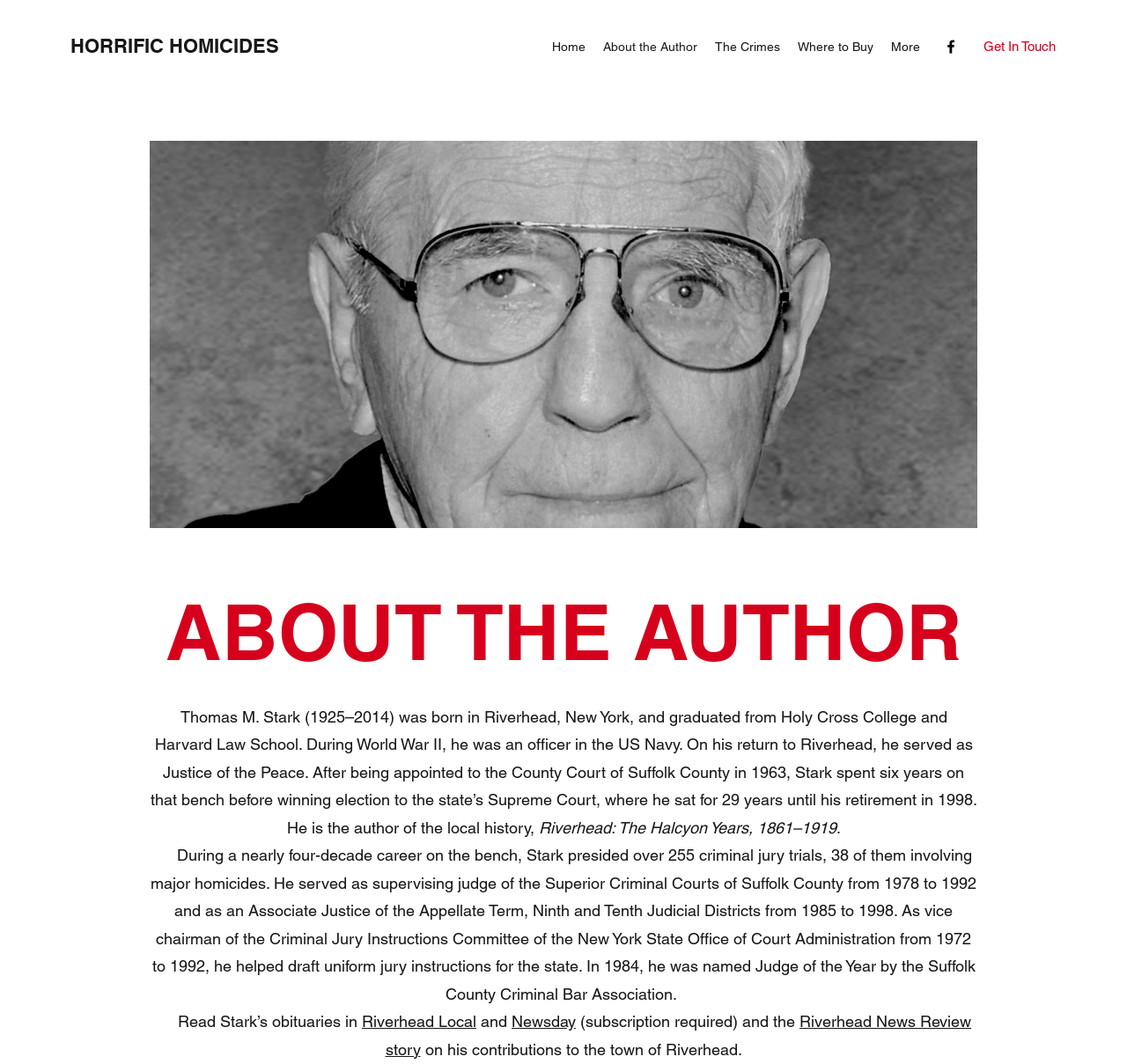What is the name of the book written by Thomas M. Stark?
From the image, provide a succinct answer in one word or a short phrase.

Riverhead: The Halcyon Years, 1861–1919